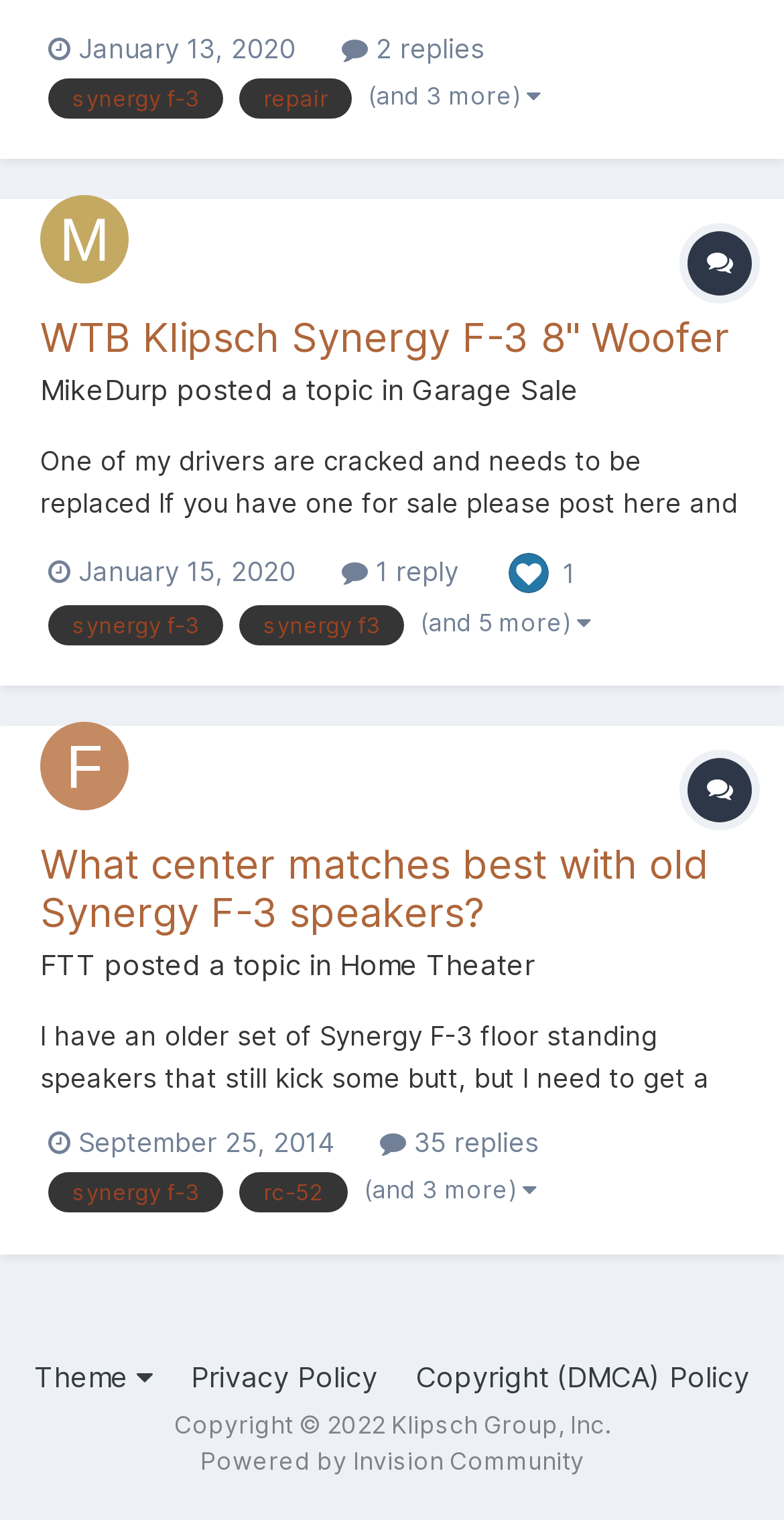What is the name of the community that powers this website?
Using the details shown in the screenshot, provide a comprehensive answer to the question.

I found the name of the community that powers this website by looking at the link element with the text 'Powered by Invision Community' at the bottom of the webpage.